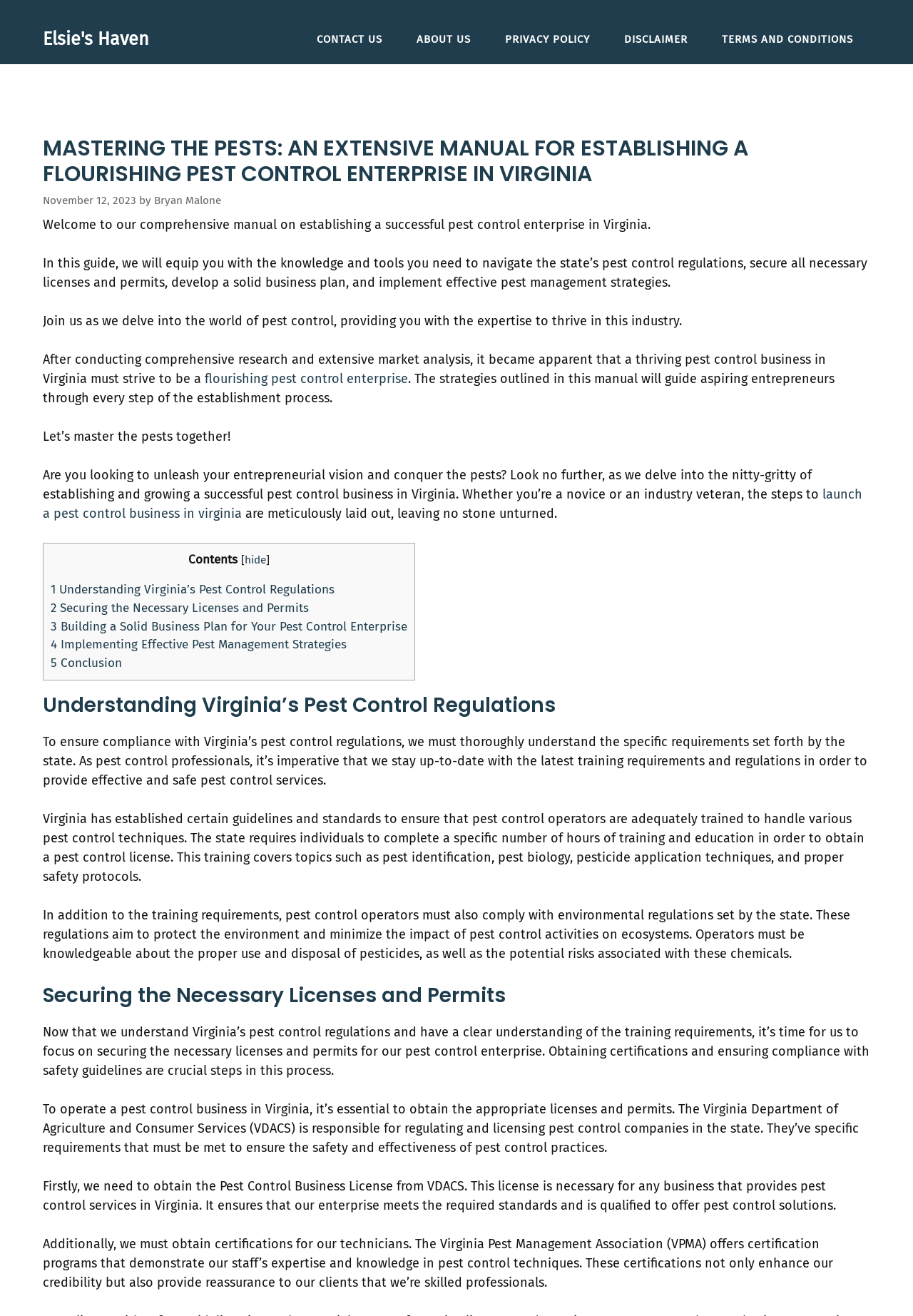Find the bounding box coordinates for the area that should be clicked to accomplish the instruction: "Click the 'TERMS AND CONDITIONS' link".

[0.772, 0.024, 0.953, 0.035]